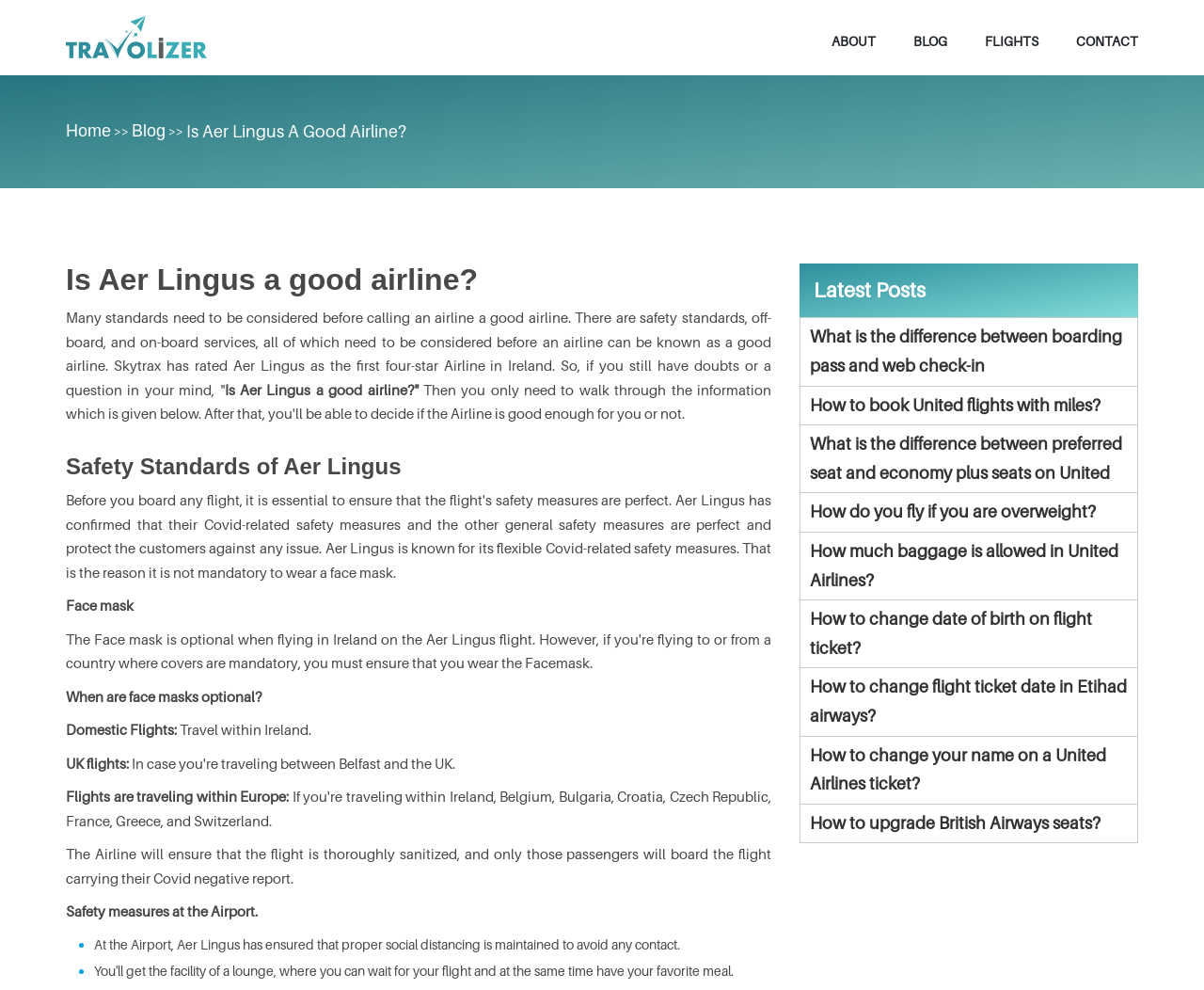Please answer the following question using a single word or phrase: 
What is the focus of the webpage?

Aer Lingus airline